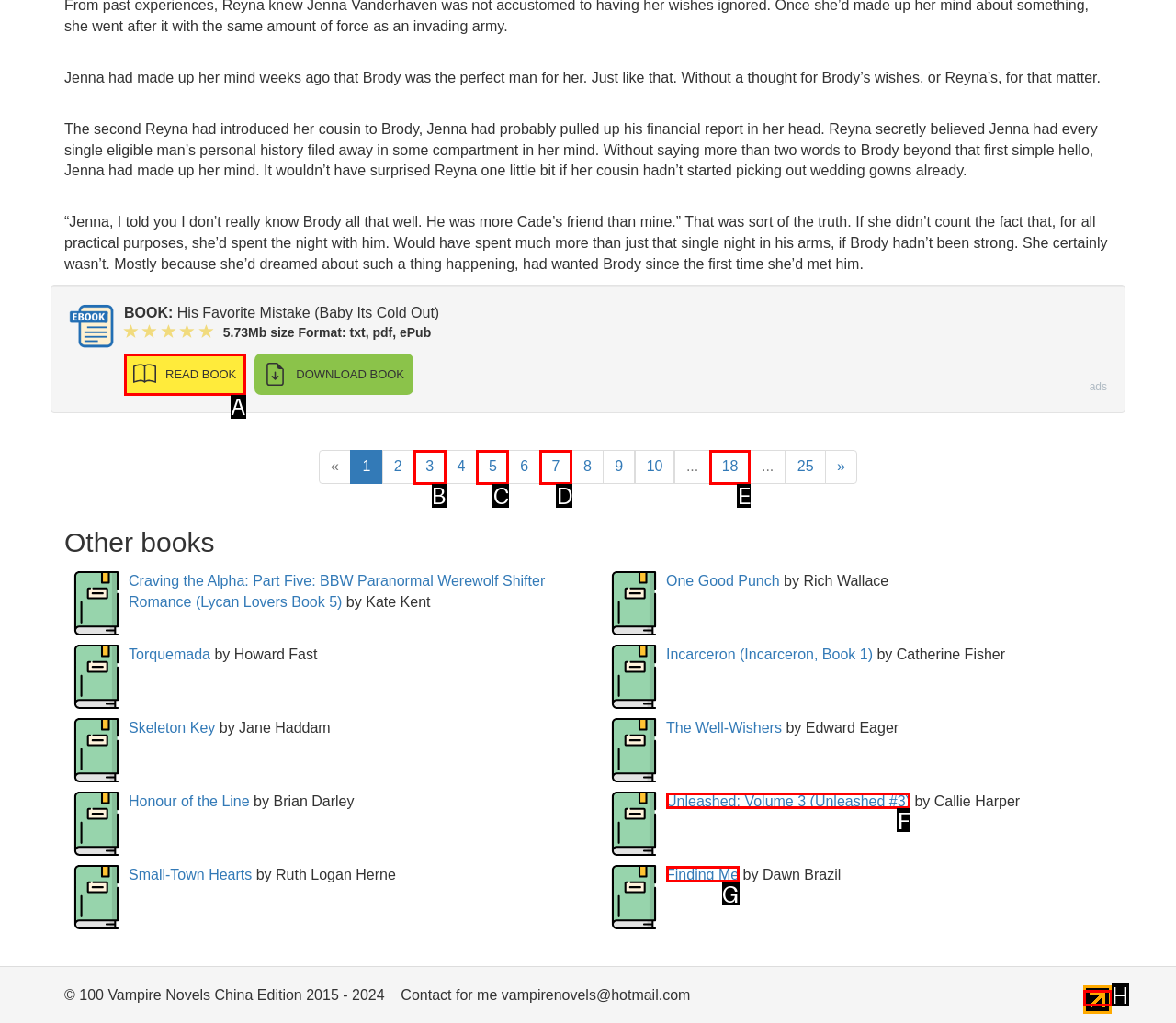Pinpoint the HTML element that fits the description: Unleashed: Volume 3 (Unleashed #3)
Answer by providing the letter of the correct option.

F